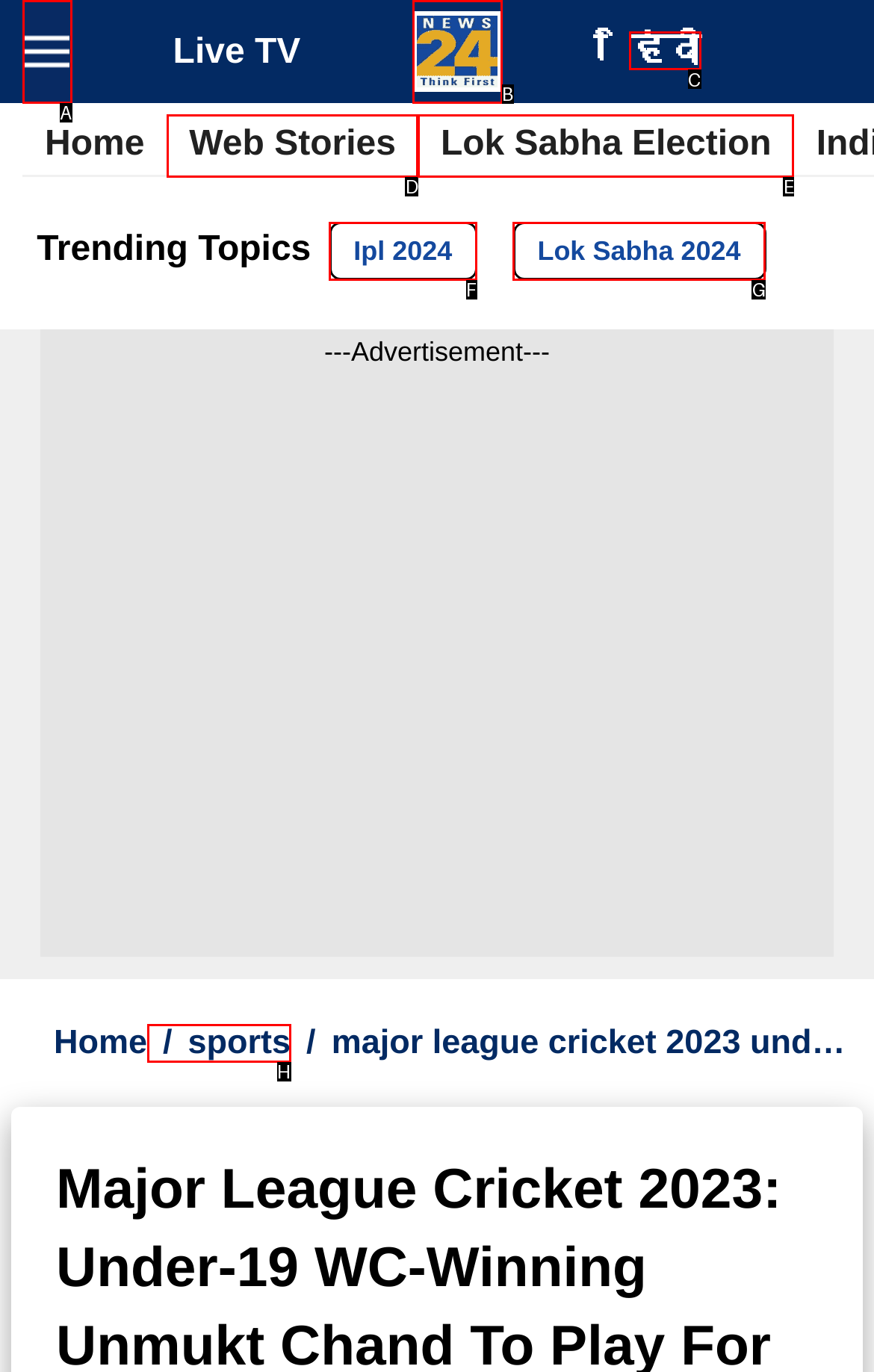Select the letter that corresponds to this element description: Lok Sabha Election
Answer with the letter of the correct option directly.

E